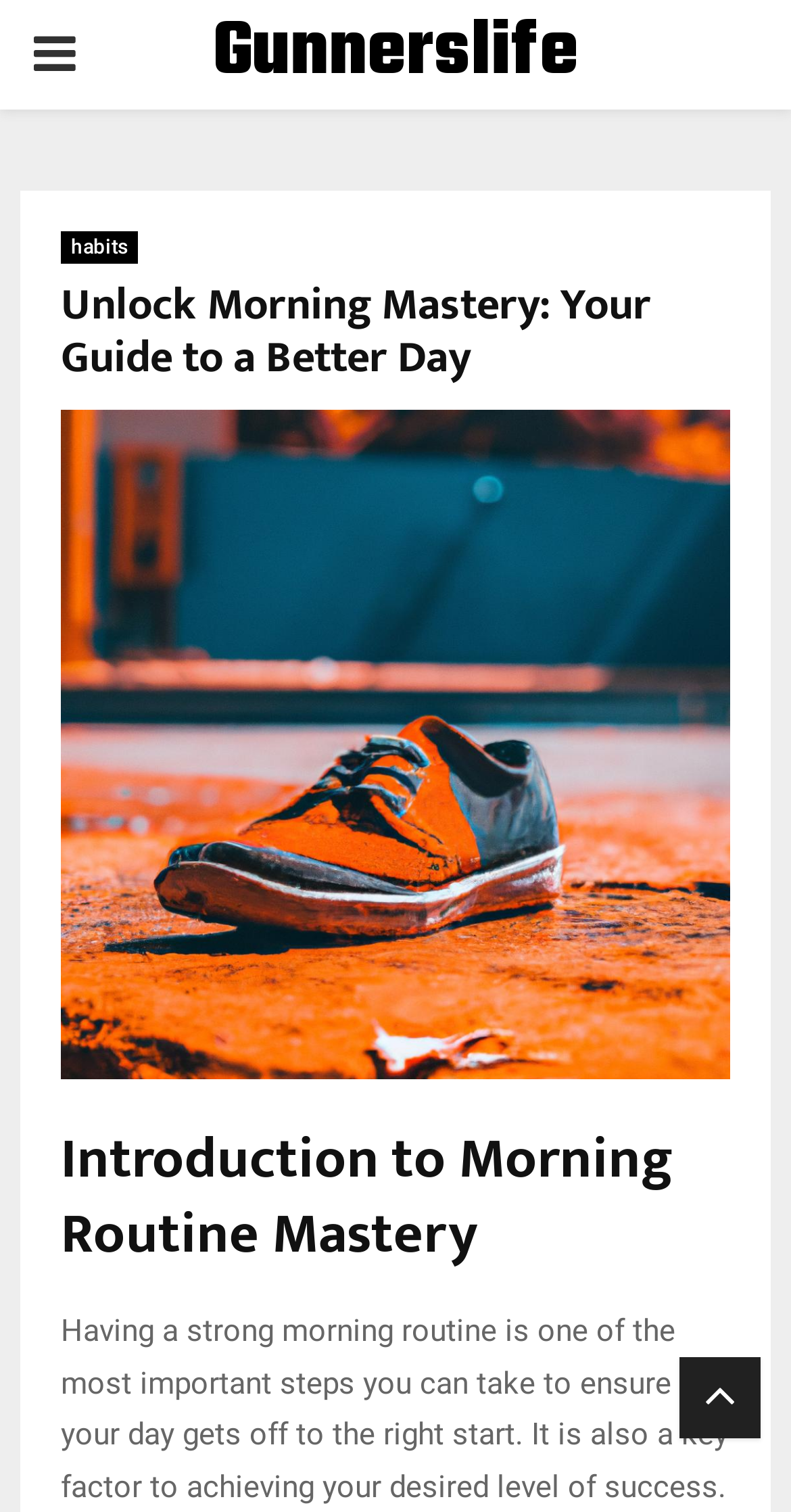From the webpage screenshot, predict the bounding box coordinates (top-left x, top-left y, bottom-right x, bottom-right y) for the UI element described here: parent_node: PRIMARY MENU

[0.859, 0.898, 0.962, 0.951]